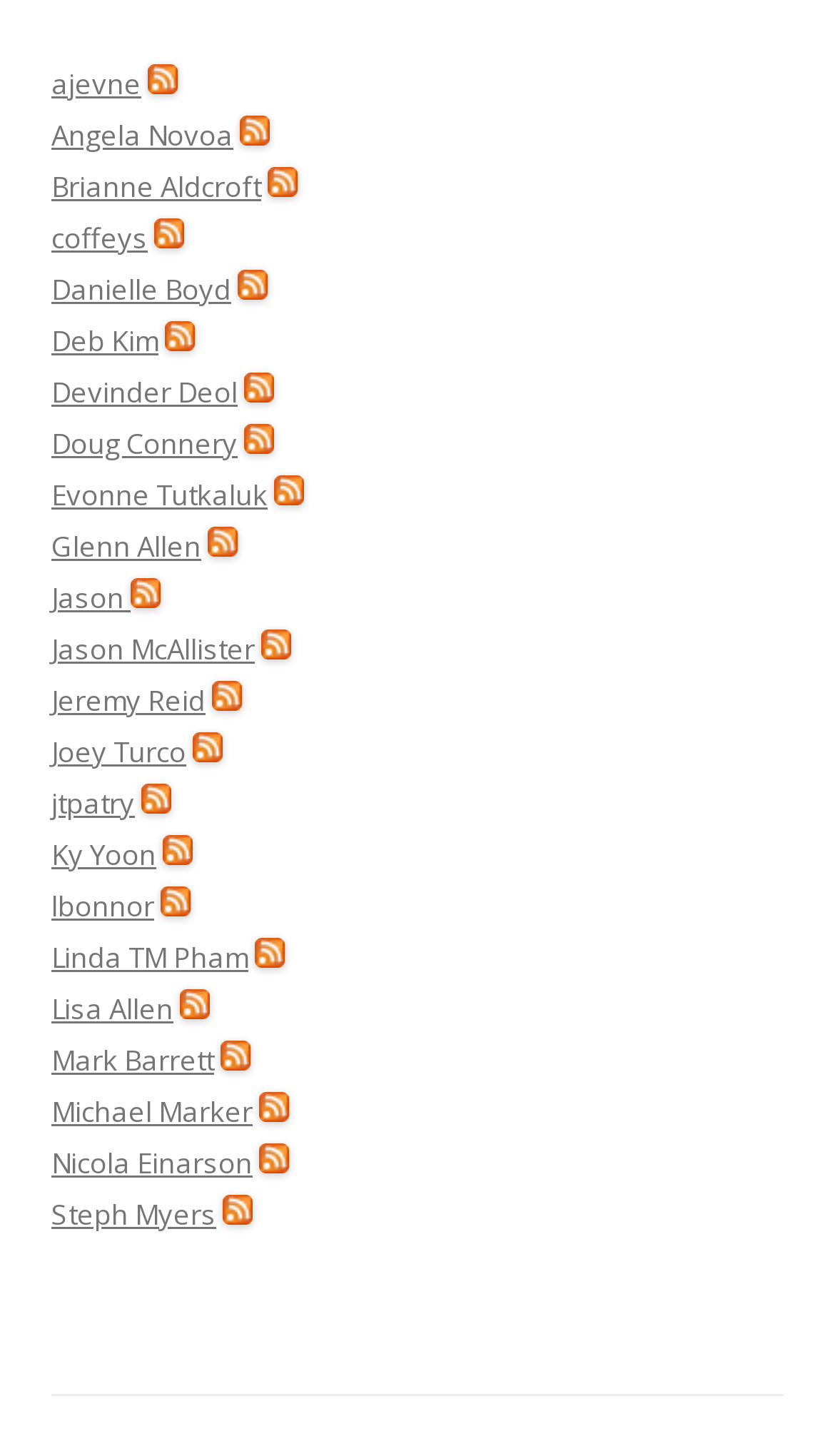What is the purpose of the 'RSS feed' links?
Please answer the question with as much detail as possible using the screenshot.

Based on the context of the webpage, it appears that the 'RSS feed' links are intended to allow users to subscribe to a feed related to each person listed, likely for updates or news about that person.